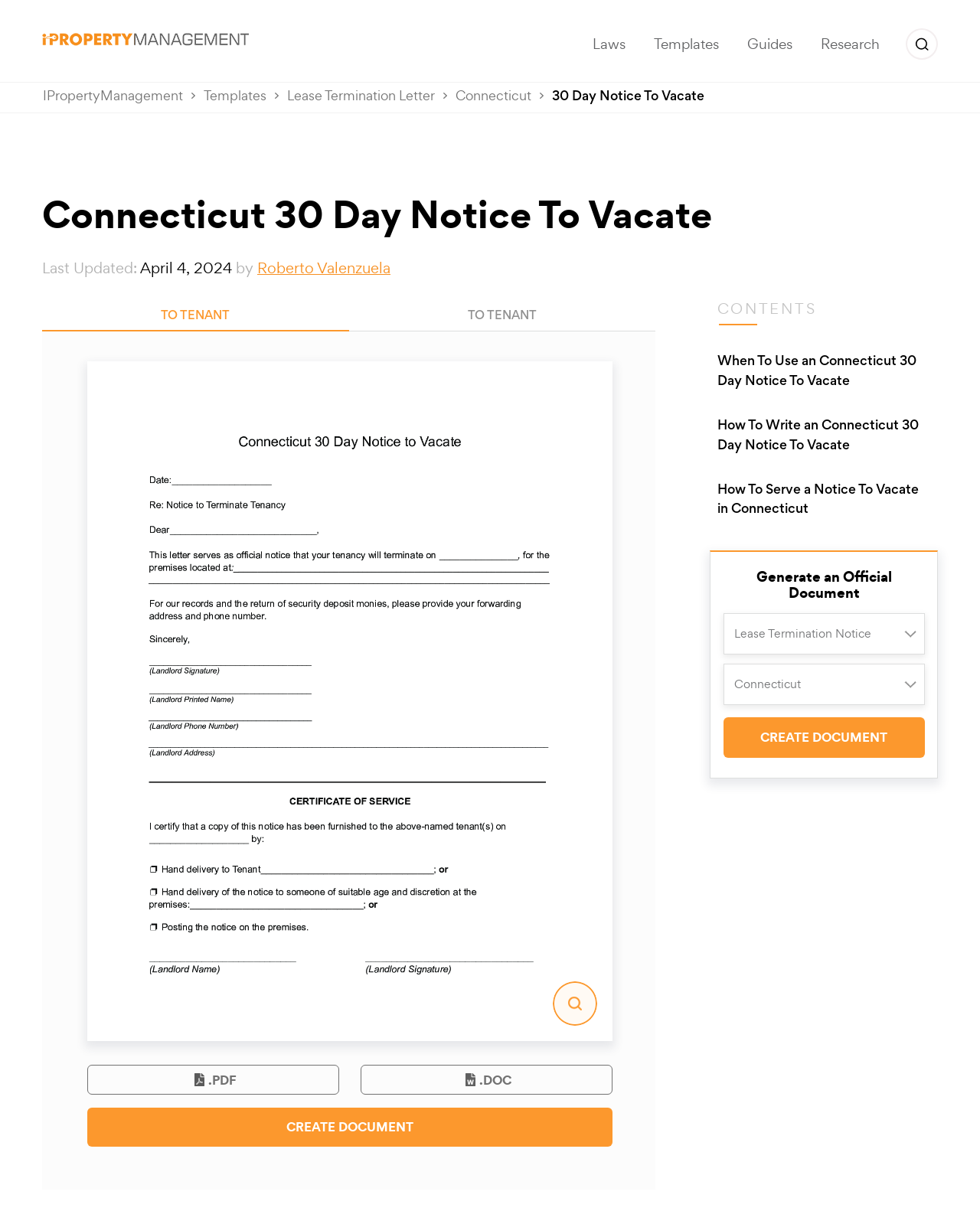Describe all the significant parts and information present on the webpage.

The webpage is about a Connecticut 30-day notice to vacate form, which is a document used for lease termination by a landlord or tenant. At the top left corner, there is a logo of iPropertyManagement.com, accompanied by a link to the website. Below the logo, there are several links to other sections of the website, including "Laws", "Templates", "Guides", and "Research".

On the top right corner, there is a search bar with a submit button. Below the search bar, there are links to related topics, such as "Lease Termination Letter" and "Connecticut".

The main content of the webpage is divided into two sections. The left section has a header with the title "Connecticut 30 Day Notice To Vacate" and some metadata, including the last updated date and the author's name. Below the header, there are several links to related articles, including "When To Use an Connecticut 30 Day Notice To Vacate" and "How To Serve a Notice To Vacate in Connecticut".

The right section has a tab list with two tabs, "TO TENANT" and another "TO TENANT" tab. The selected tab panel displays an image of the Connecticut 30-day notice to vacate form, with links to download the form in PDF and DOC formats. There is also a "CREATE DOCUMENT" button at the bottom of the tab panel.

At the bottom right corner of the webpage, there is a button with no label.